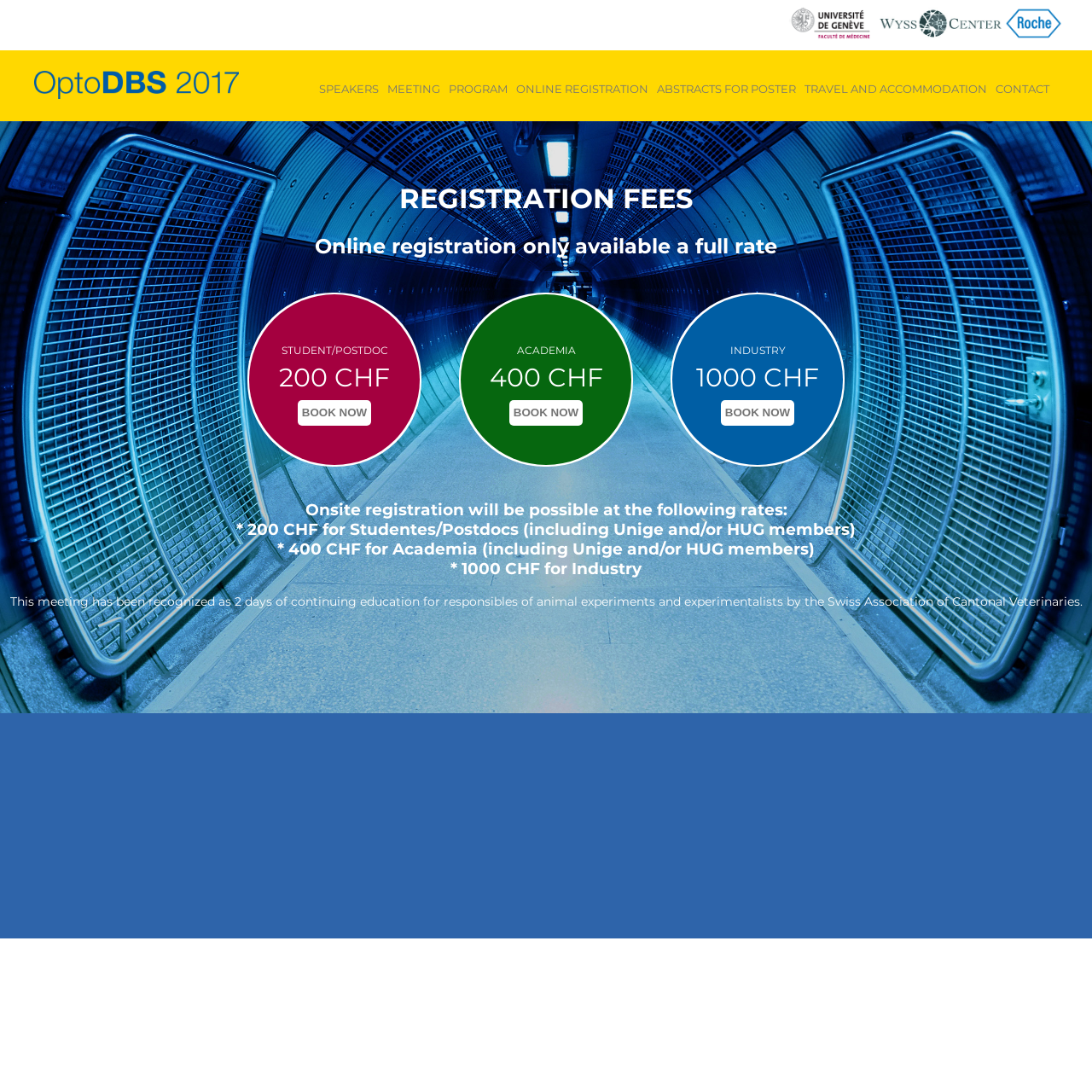Based on the element description: "MEETING", identify the UI element and provide its bounding box coordinates. Use four float numbers between 0 and 1, [left, top, right, bottom].

[0.351, 0.07, 0.407, 0.111]